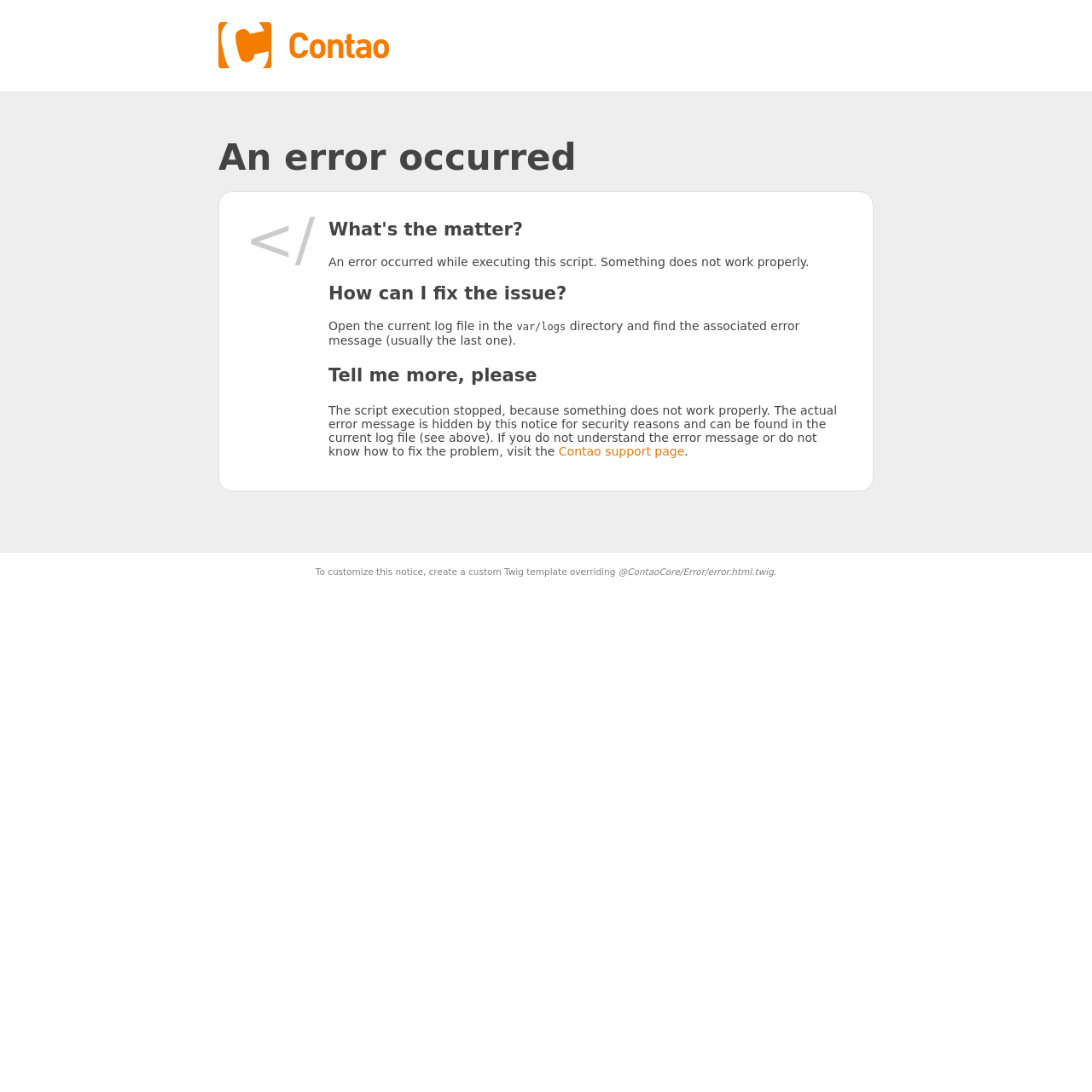Find the bounding box coordinates for the HTML element specified by: "Enter the CMS".

None